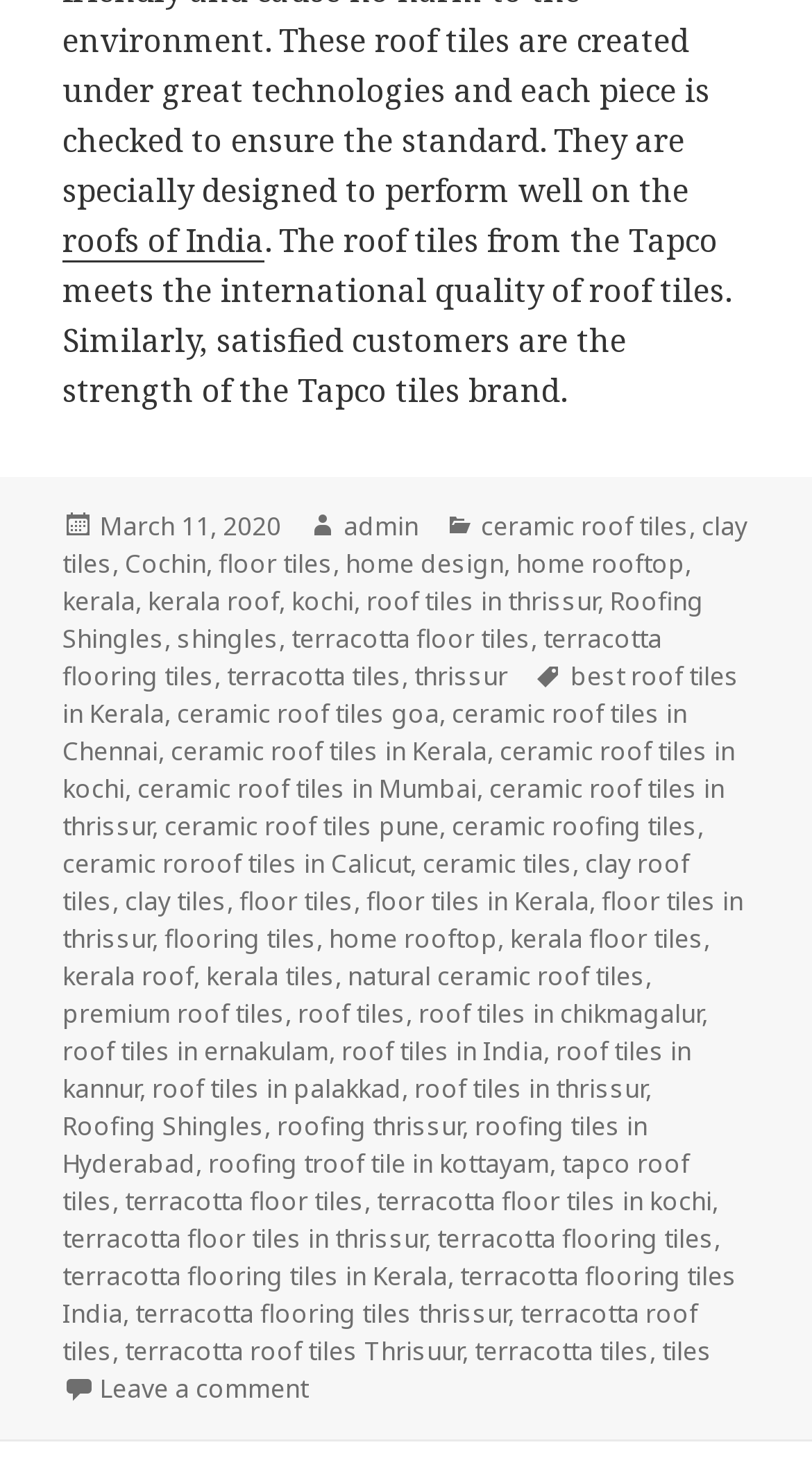Return the bounding box coordinates of the UI element that corresponds to this description: "kerala tiles". The coordinates must be given as four float numbers in the range of 0 and 1, [left, top, right, bottom].

[0.254, 0.654, 0.413, 0.68]